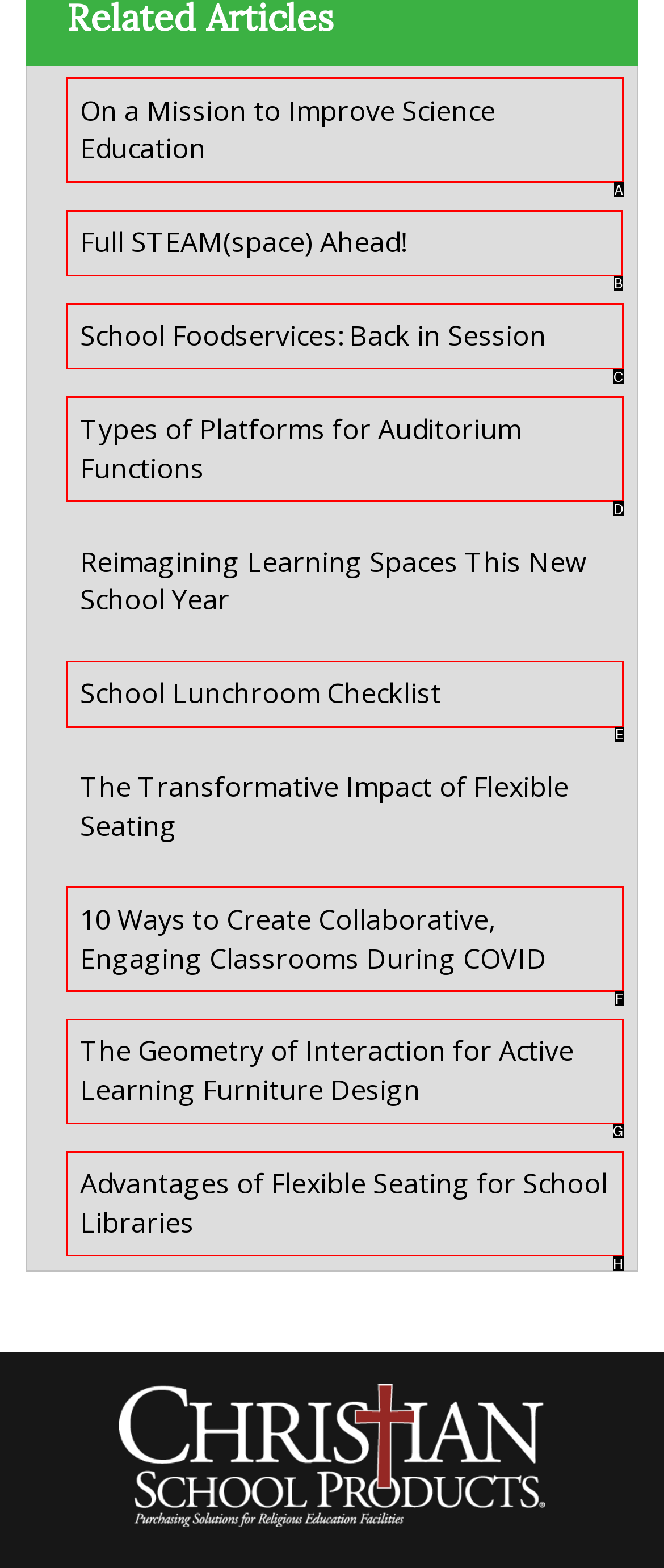Determine the right option to click to perform this task: Explore full STEAM ahead
Answer with the correct letter from the given choices directly.

B